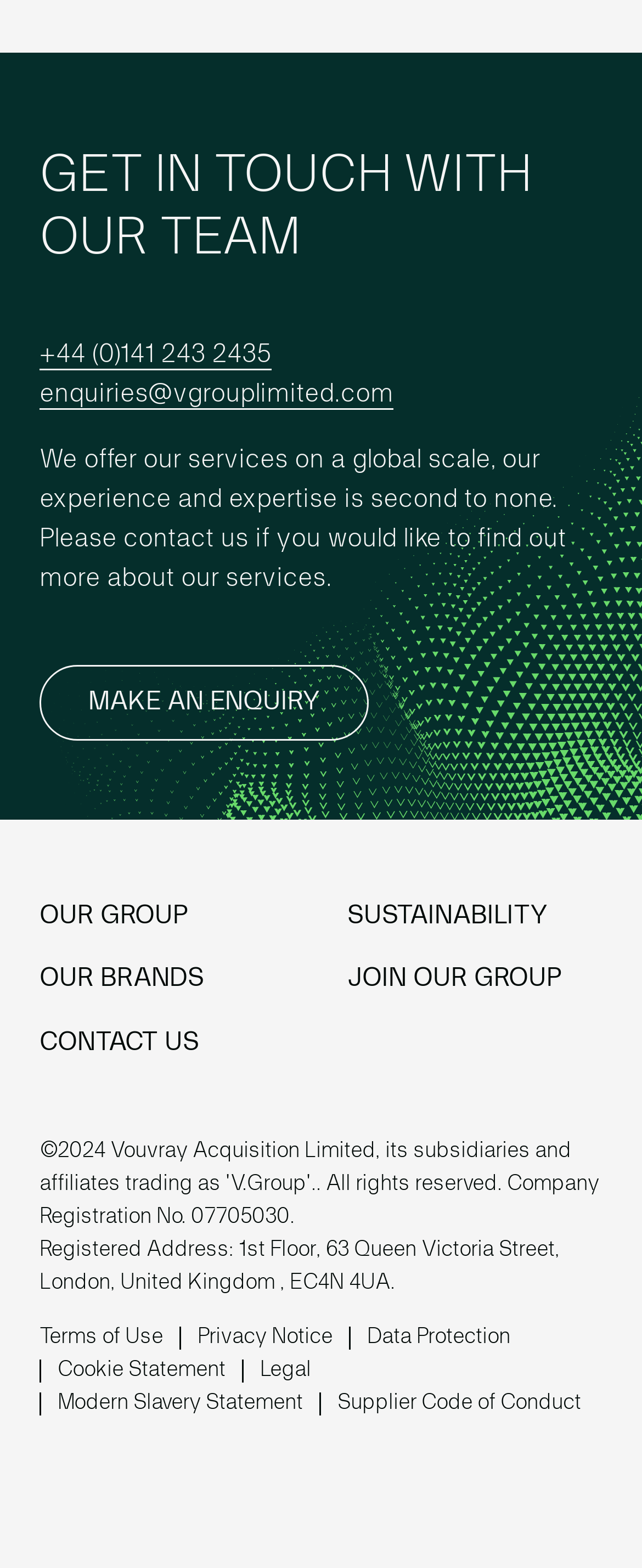Kindly determine the bounding box coordinates for the clickable area to achieve the given instruction: "Click on the 'Home' link".

None